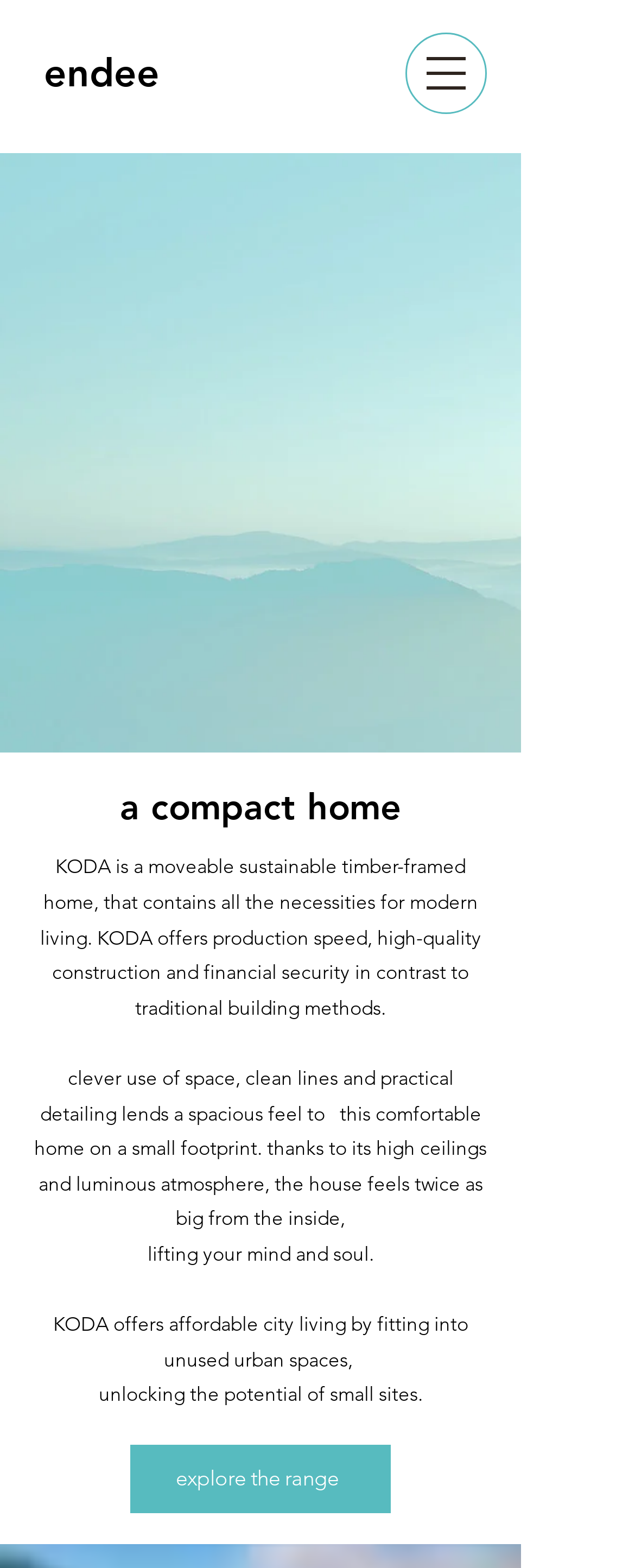Determine the bounding box for the described HTML element: "parent_node: endee aria-label="Open navigation menu"". Ensure the coordinates are four float numbers between 0 and 1 in the format [left, top, right, bottom].

[0.638, 0.021, 0.767, 0.073]